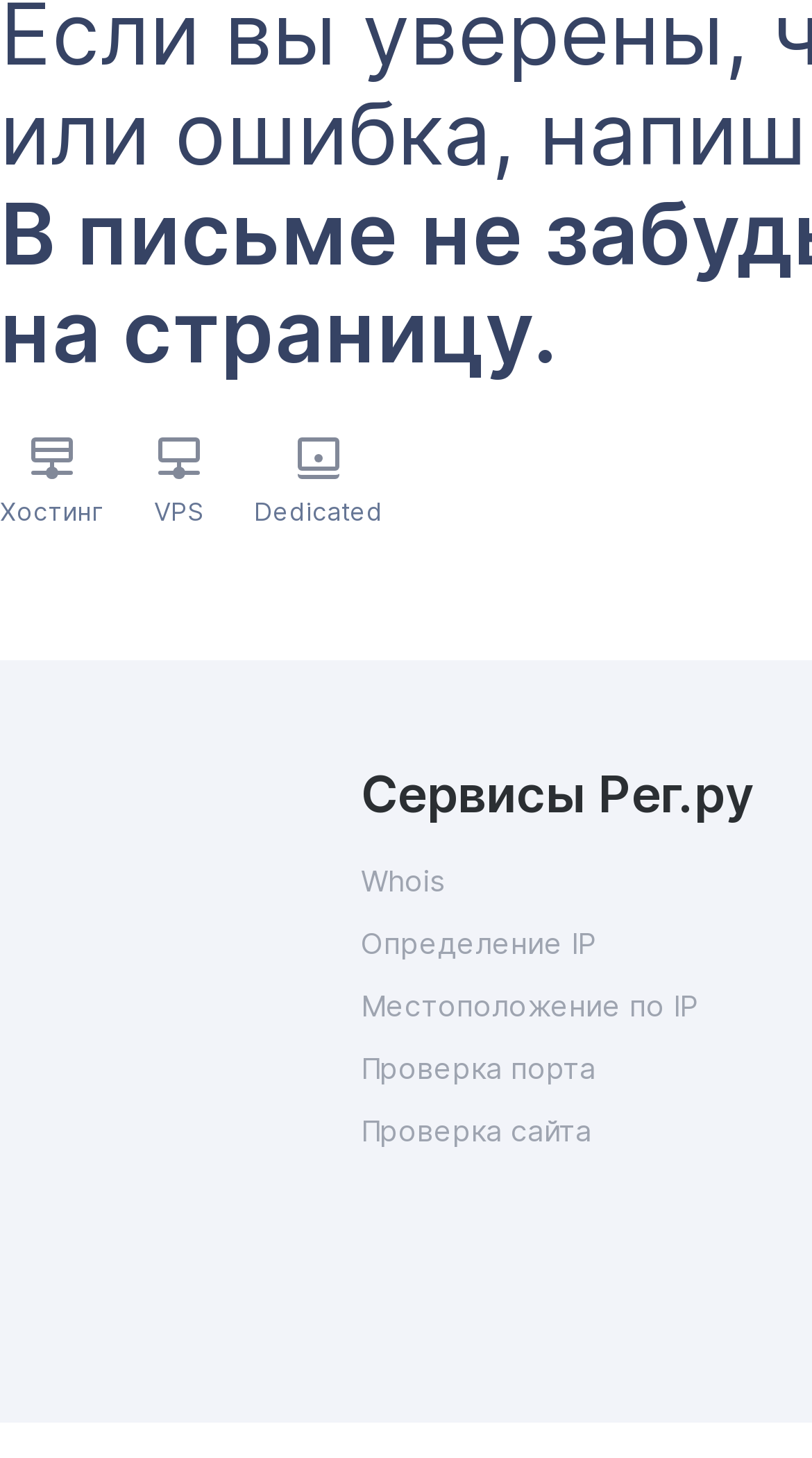Determine the bounding box for the HTML element described here: "Определение IP". The coordinates should be given as [left, top, right, bottom] with each number being a float between 0 and 1.

[0.445, 0.63, 0.928, 0.664]